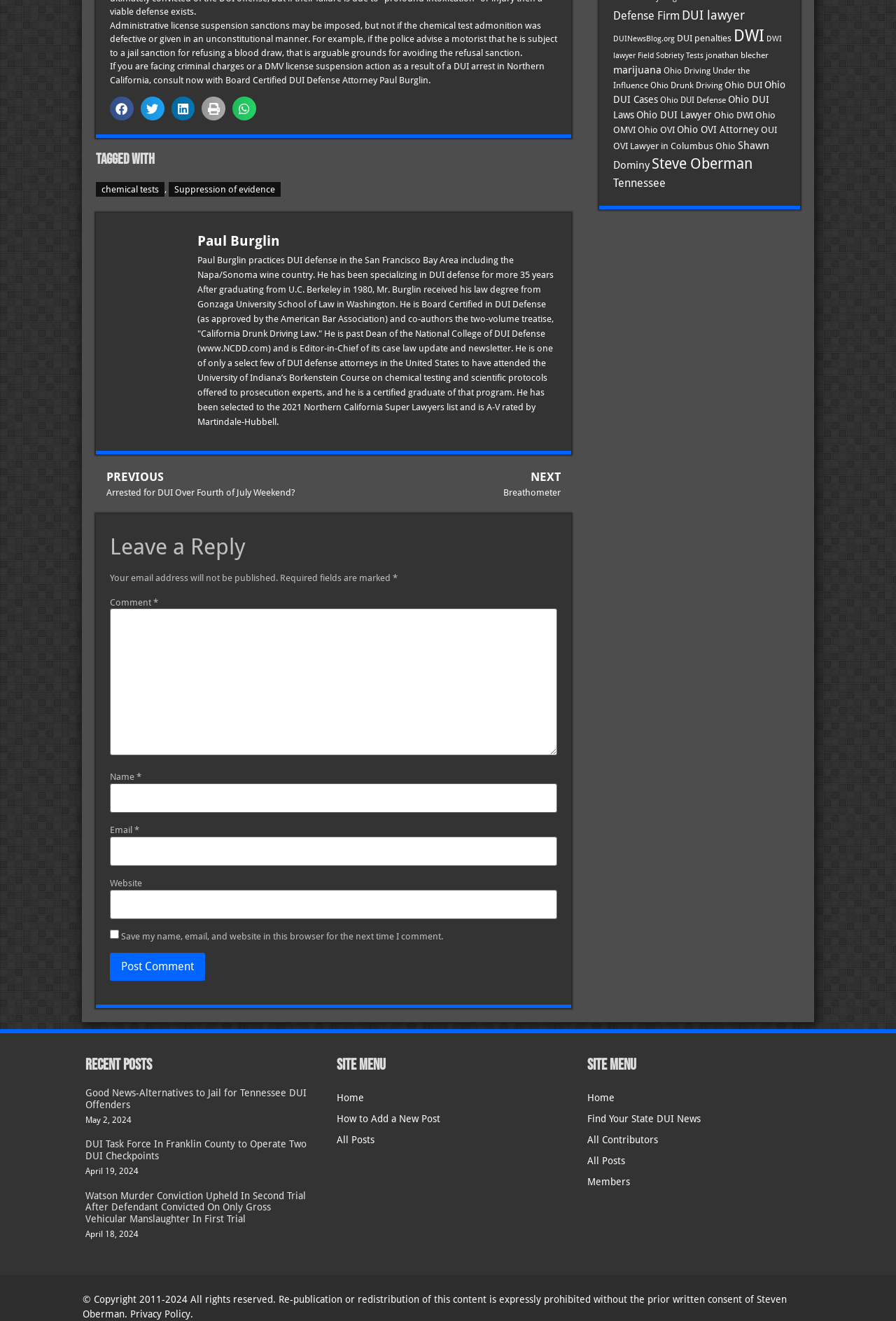Provide the bounding box coordinates of the HTML element this sentence describes: "parent_node: Comment * name="comment"". The bounding box coordinates consist of four float numbers between 0 and 1, i.e., [left, top, right, bottom].

[0.123, 0.461, 0.622, 0.572]